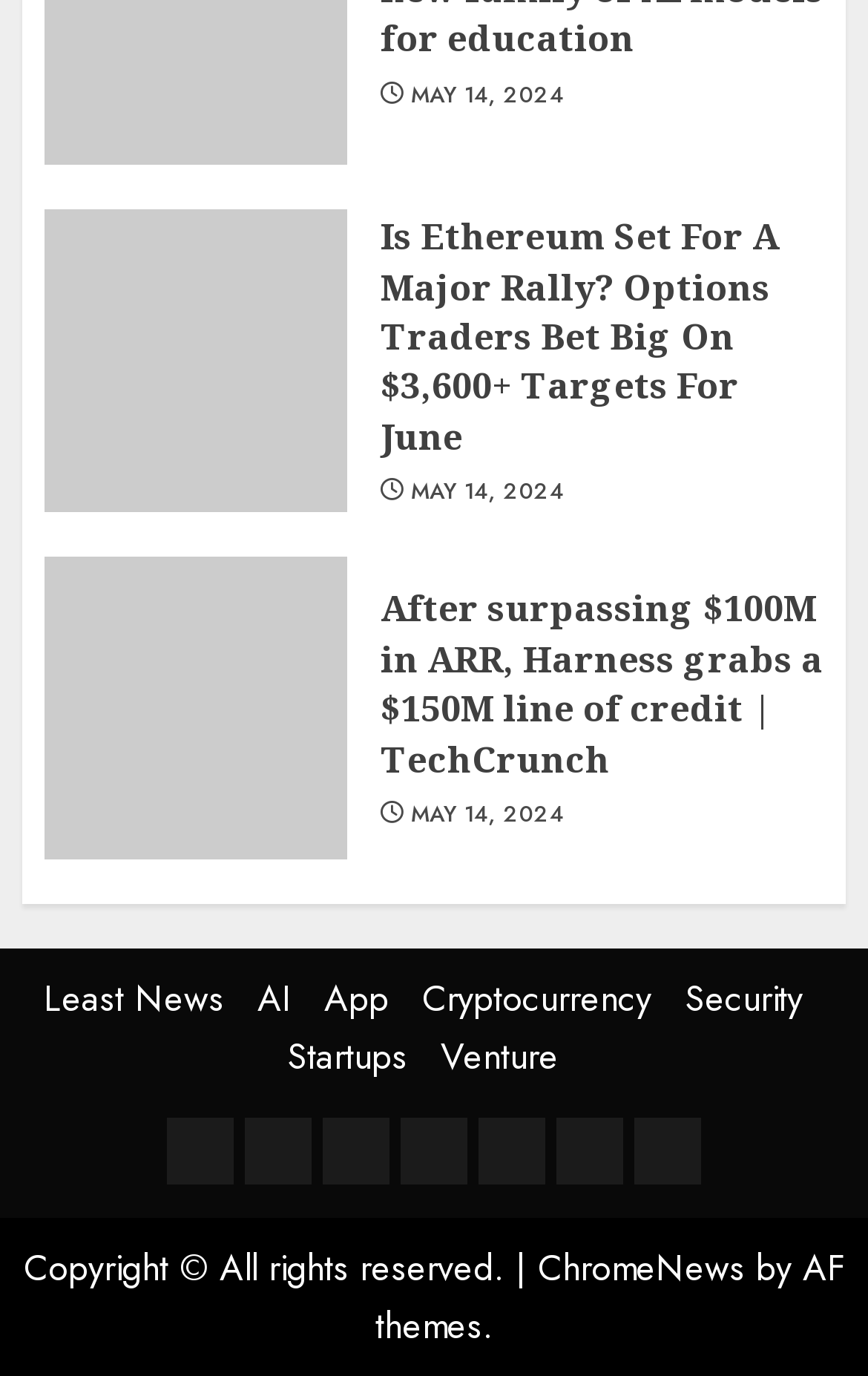Give a one-word or phrase response to the following question: How many news articles are displayed on the webpage?

2